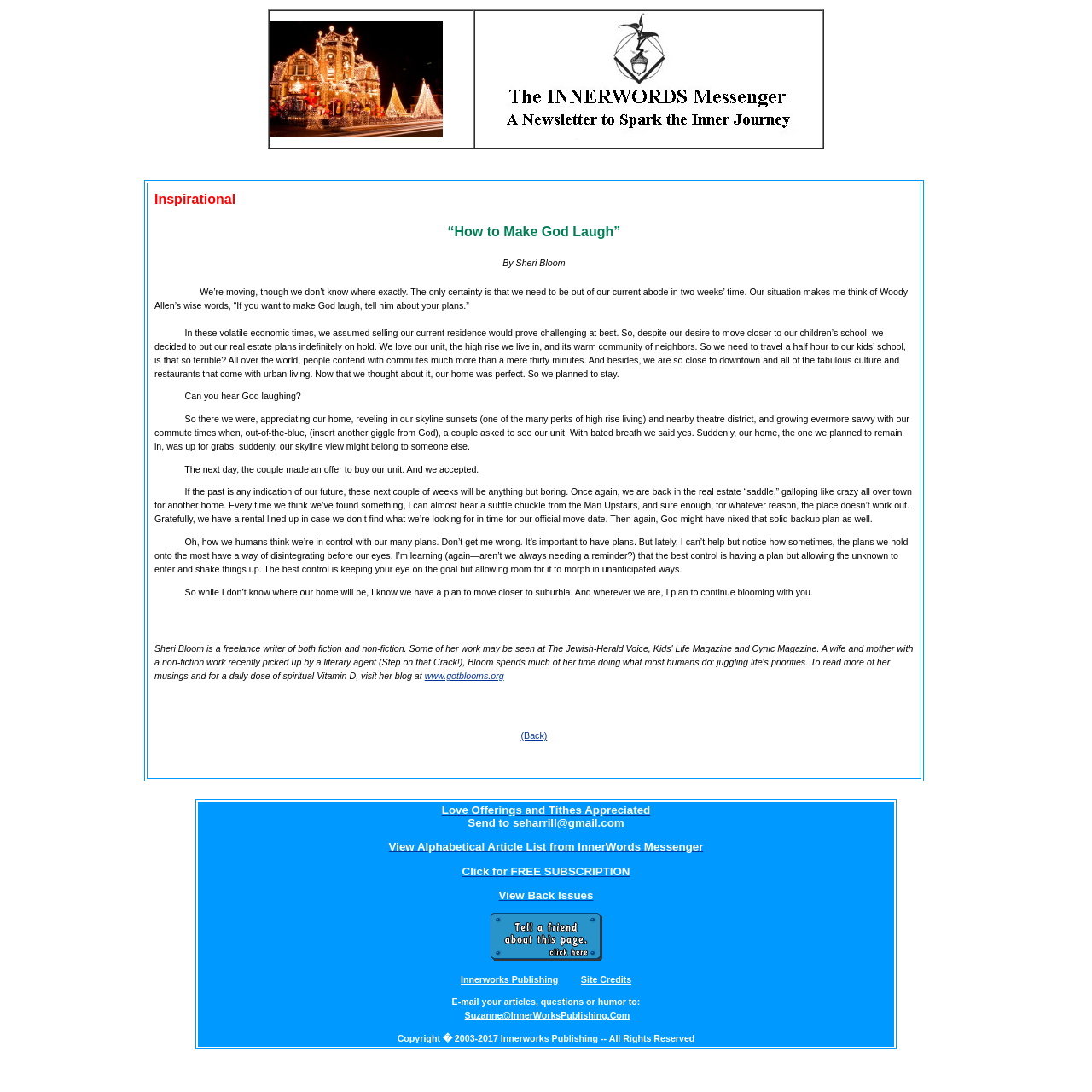Please give the bounding box coordinates of the area that should be clicked to fulfill the following instruction: "Read inspirational article". The coordinates should be in the format of four float numbers from 0 to 1, i.e., [left, top, right, bottom].

[0.131, 0.008, 0.869, 0.716]